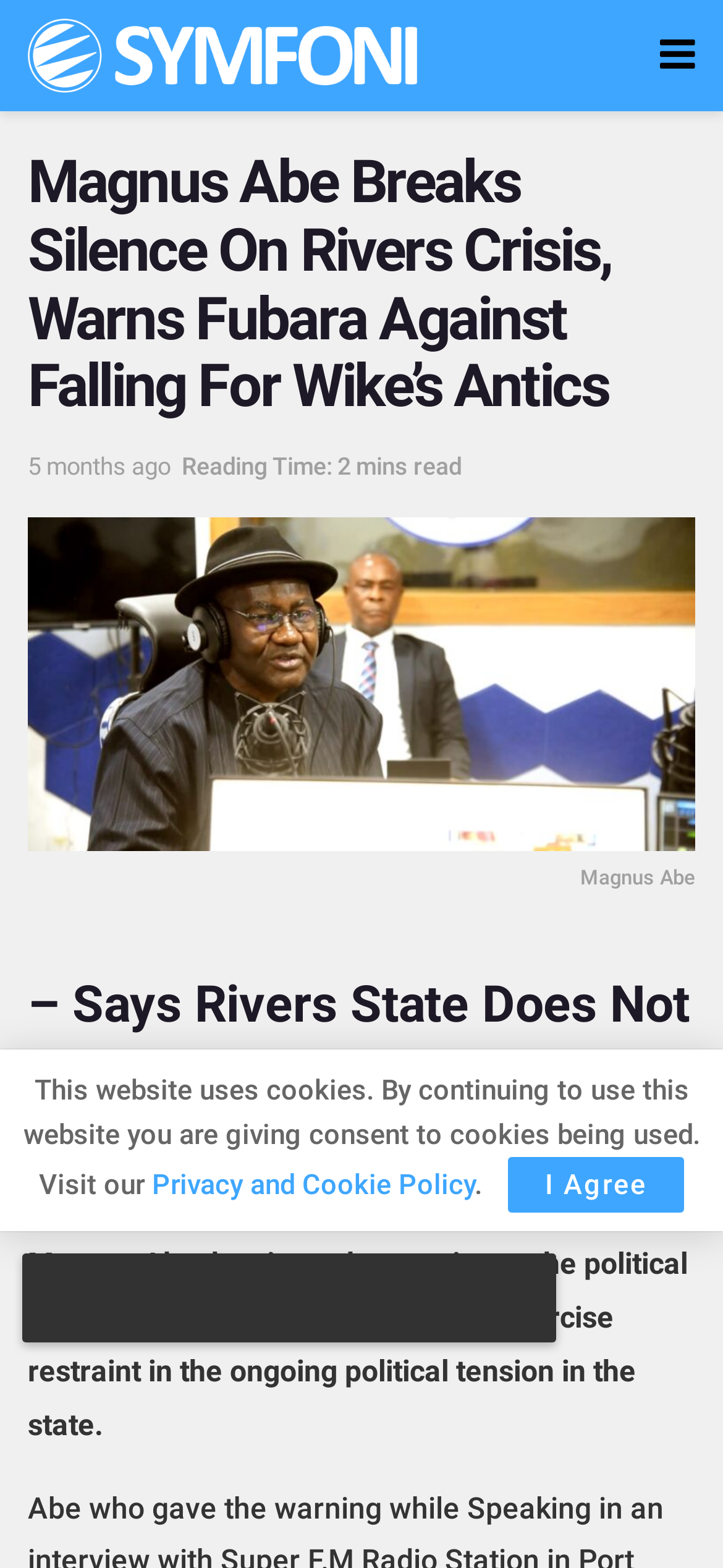Based on the element description "5 months ago", predict the bounding box coordinates of the UI element.

[0.038, 0.289, 0.236, 0.306]